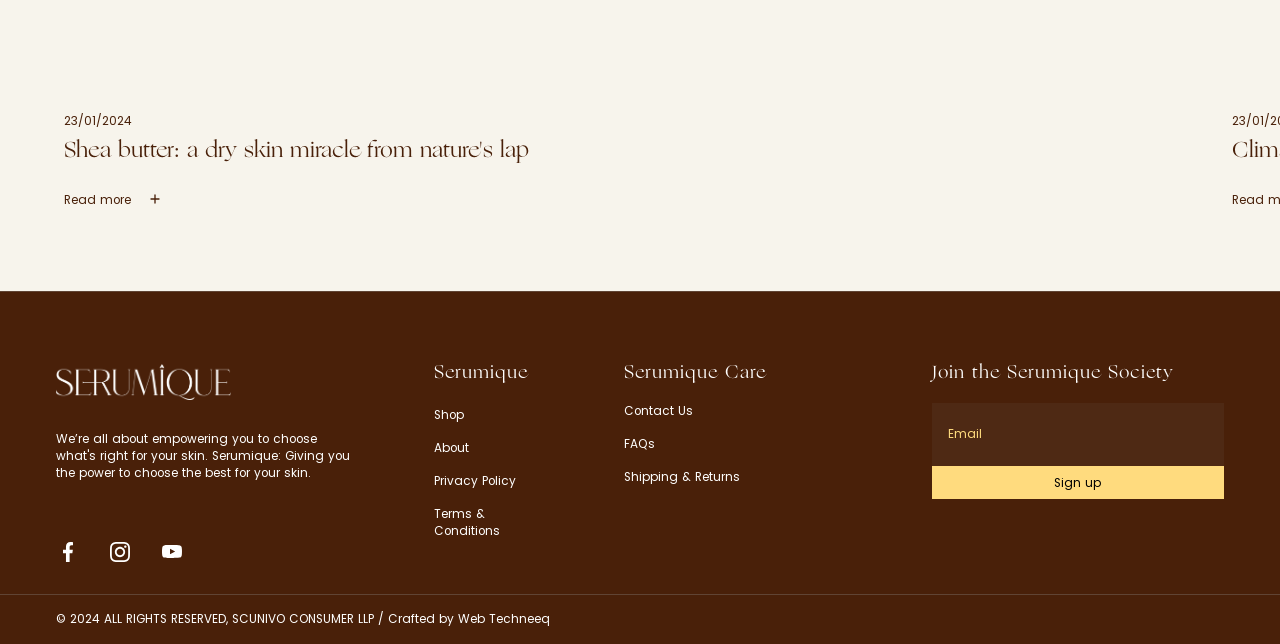Identify the bounding box coordinates of the clickable region required to complete the instruction: "Shop at Serumique". The coordinates should be given as four float numbers within the range of 0 and 1, i.e., [left, top, right, bottom].

[0.339, 0.633, 0.362, 0.659]